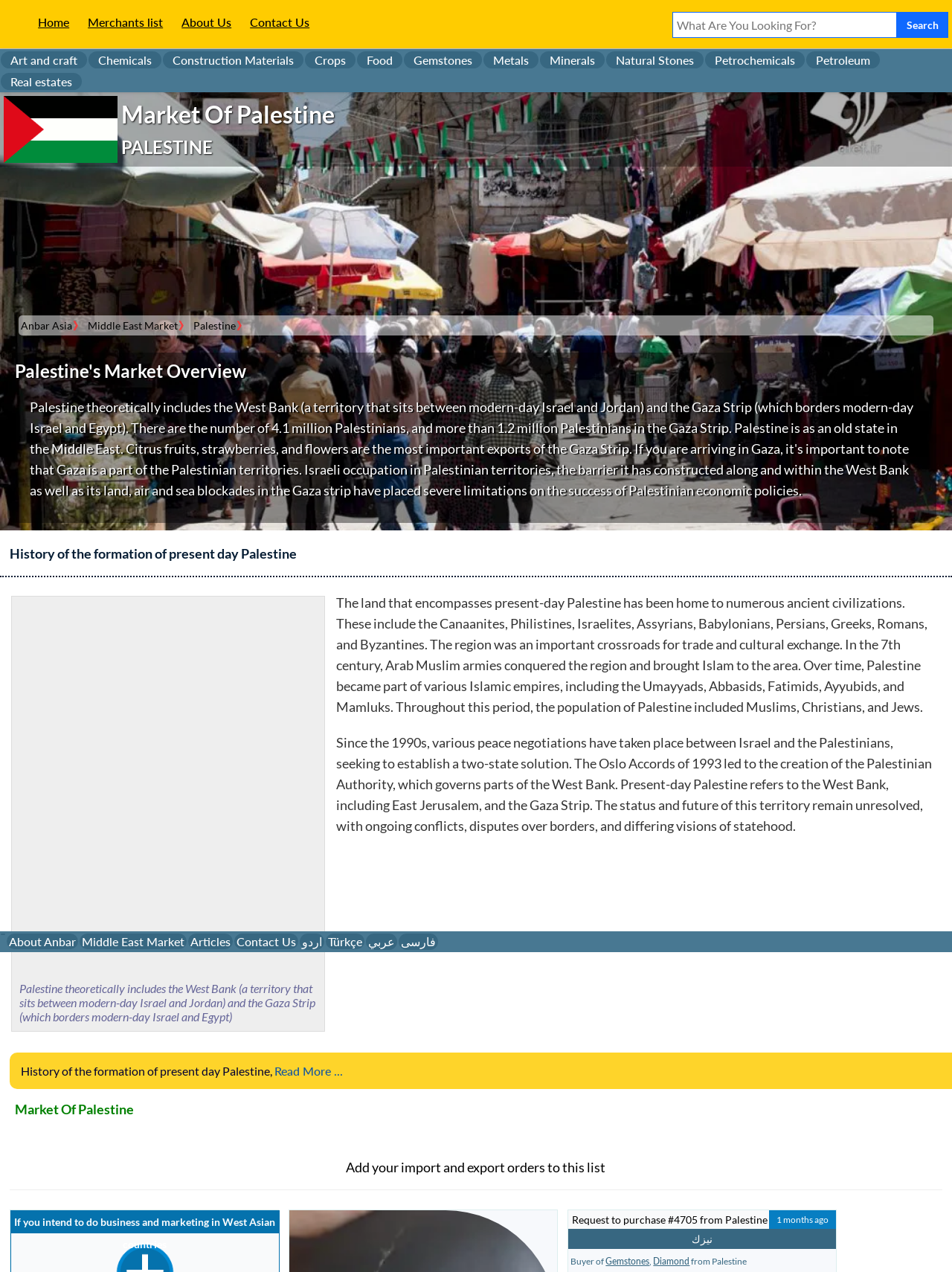Please reply to the following question with a single word or a short phrase:
What is the type of stone mentioned in the request to purchase?

Gemstones